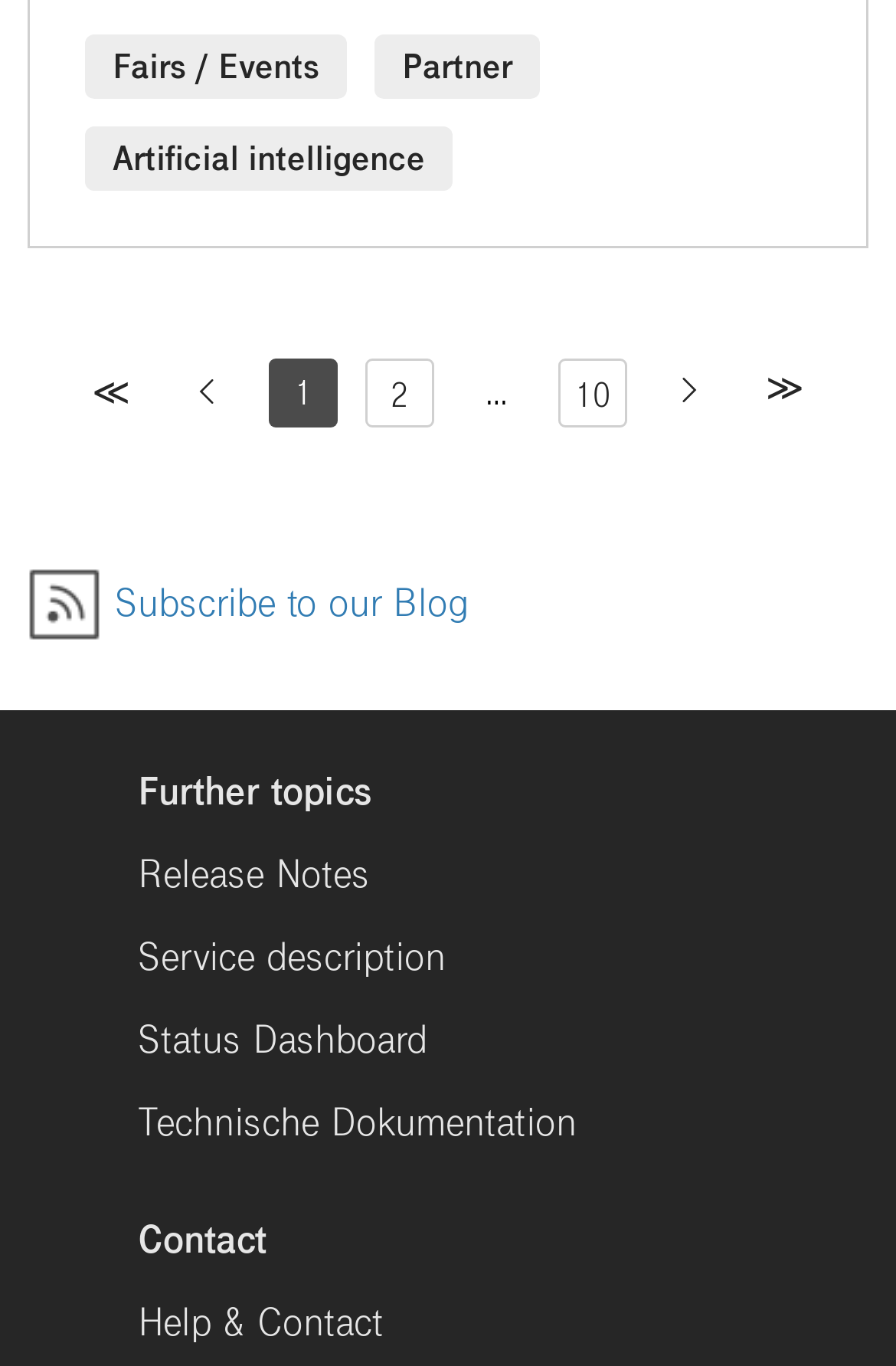Please provide the bounding box coordinates for the element that needs to be clicked to perform the following instruction: "Go to Fairs / Events". The coordinates should be given as four float numbers between 0 and 1, i.e., [left, top, right, bottom].

[0.095, 0.025, 0.387, 0.072]